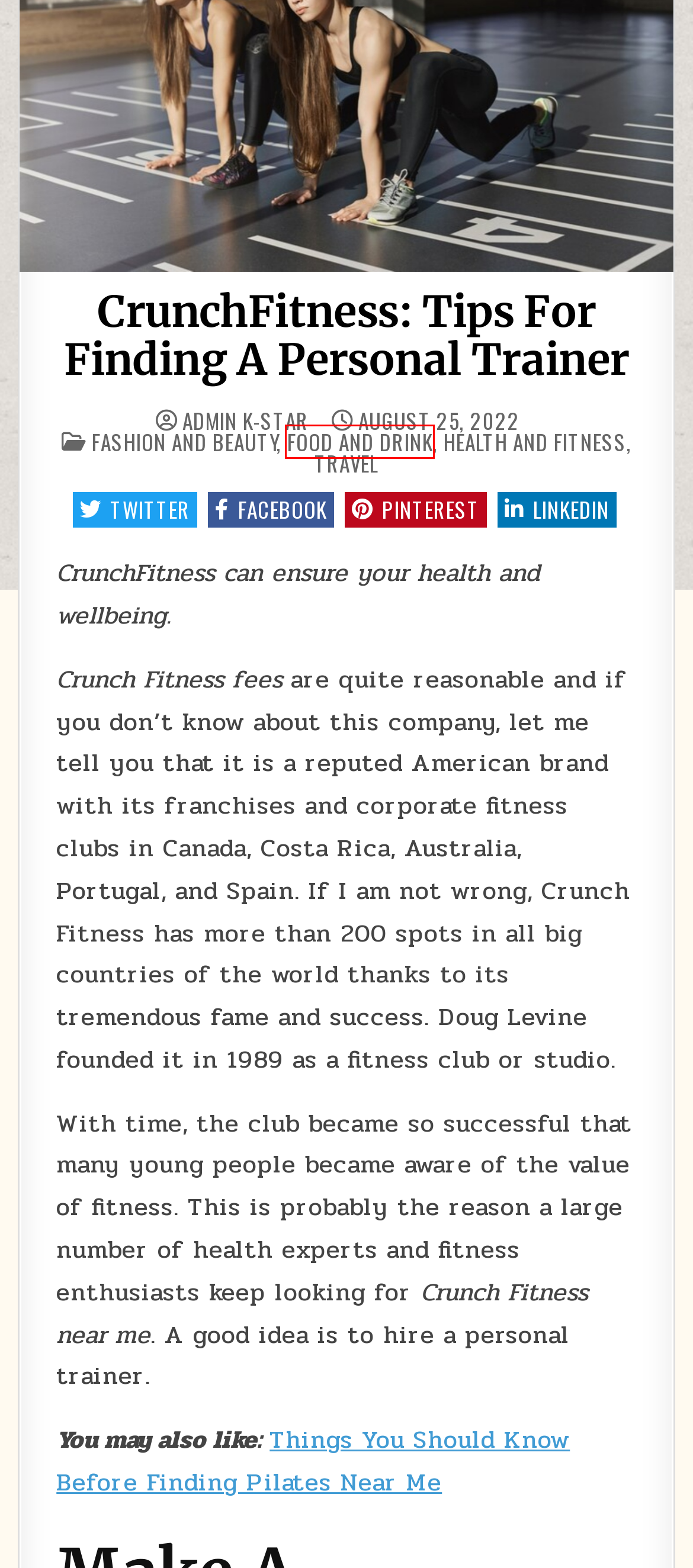Observe the provided screenshot of a webpage that has a red rectangle bounding box. Determine the webpage description that best matches the new webpage after clicking the element inside the red bounding box. Here are the candidates:
A. Tips For Taking Care Of Eyelashes Extensions
B. BlinkFitness: Simple Ways To Ensure Your Health And Fitness
C. How To Have Boujee Lifestyle
D. Travel Archives - Lifestyle With K-Star
E. Admin K-Star, Author at Lifestyle With K-Star
F. Food And Drink
G. Things You Should Know Before Finding Pilates Near Me
H. Health And Fitness Archives - Lifestyle With K-Star

F